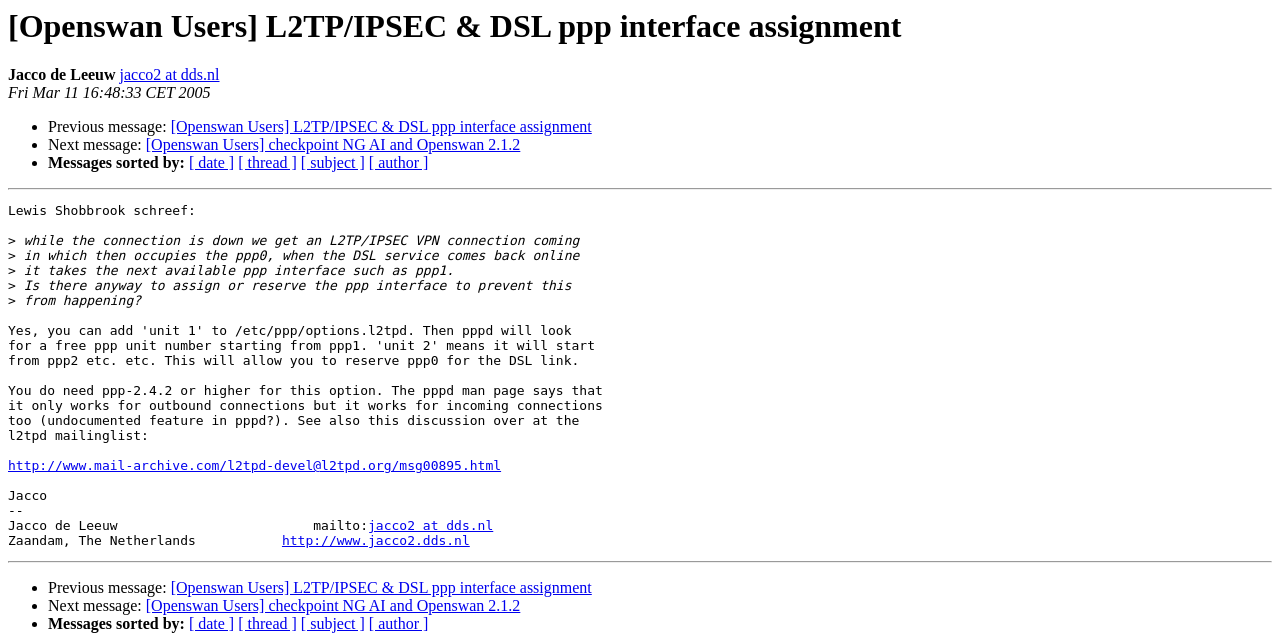Given the webpage screenshot, identify the bounding box of the UI element that matches this description: "[ thread ]".

[0.186, 0.96, 0.232, 0.987]